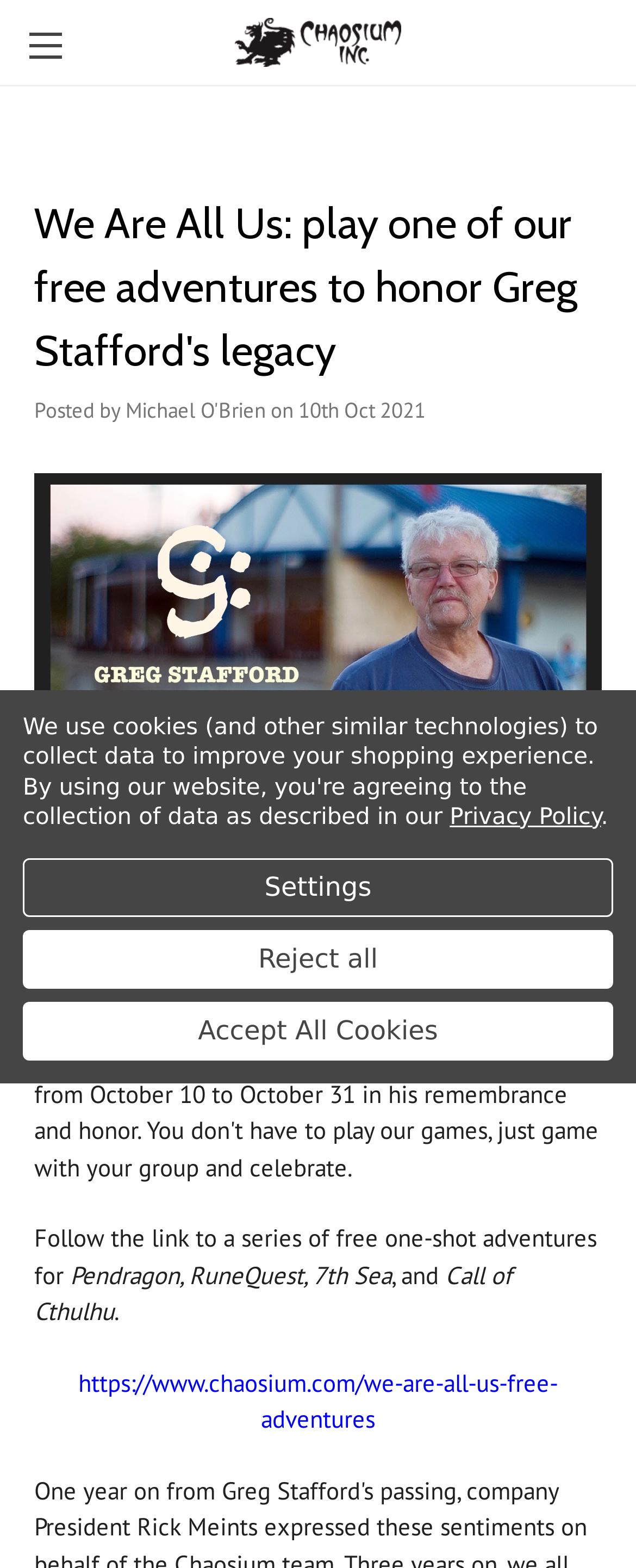Find the bounding box of the web element that fits this description: "Privacy Policy".

[0.707, 0.513, 0.945, 0.529]